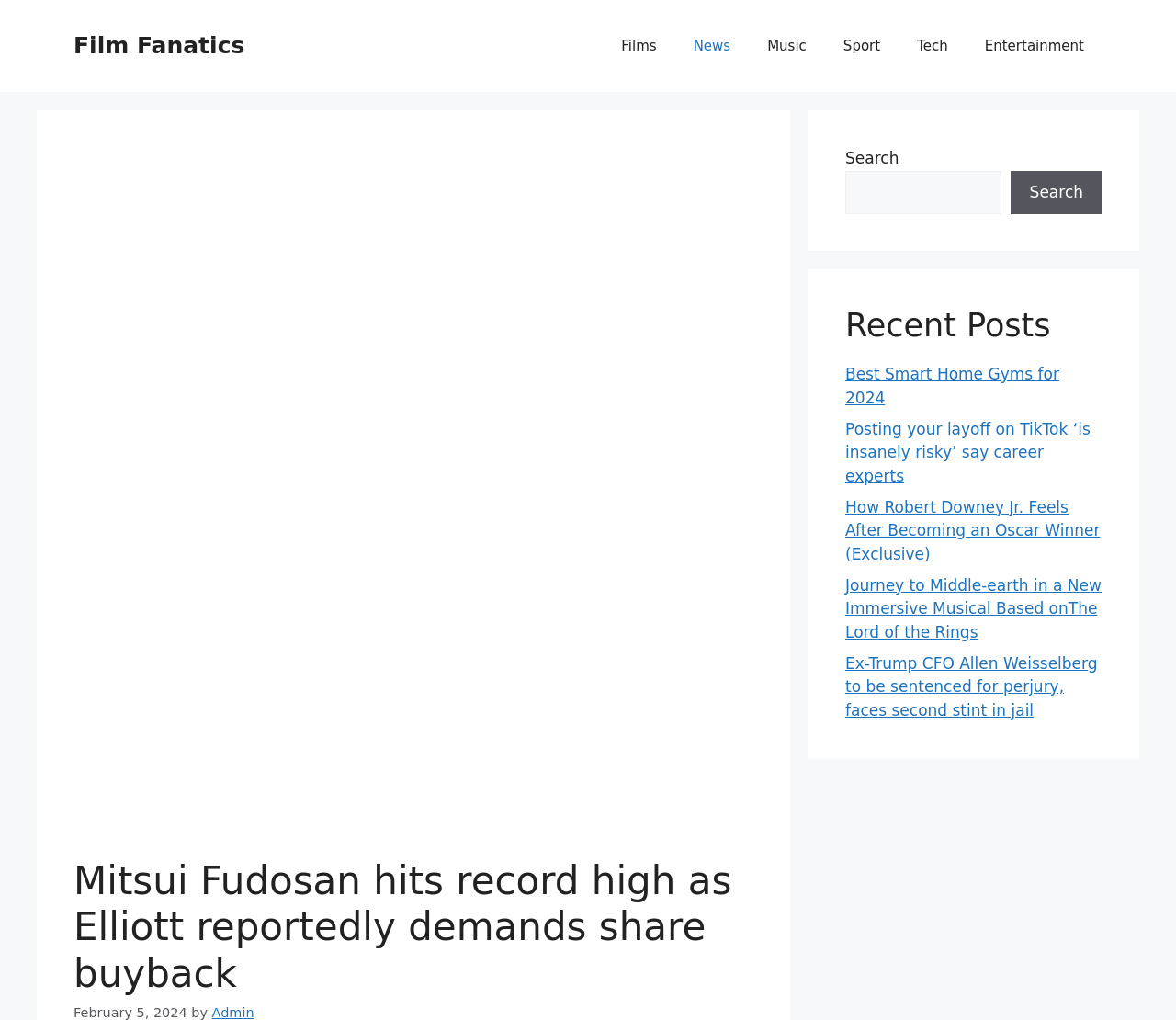Locate the bounding box of the UI element defined by this description: "Search". The coordinates should be given as four float numbers between 0 and 1, formatted as [left, top, right, bottom].

[0.859, 0.167, 0.938, 0.21]